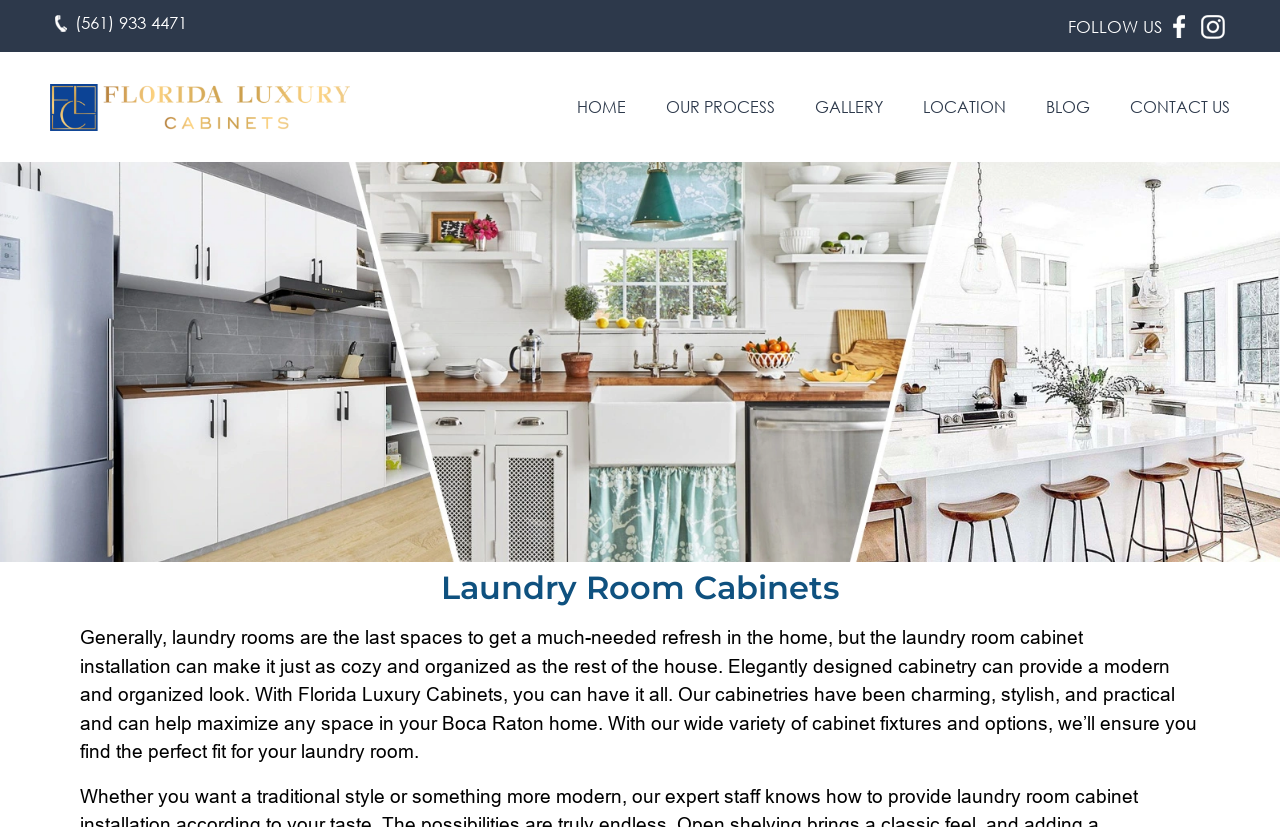Write a detailed summary of the webpage, including text, images, and layout.

The webpage is about Florida Luxury Cabinets, a local cabinet store in Boca Raton, FL, specializing in custom kitchen cabinet designs. 

At the top left corner, there is a phone number, (561) 933 4471, next to a 'phone' link. Below it, there is a logo image with a 'logo' link. 

On the top right corner, there are social media links, including 'facebook' and 'instagram', with the label 'FOLLOW US'. 

The main navigation menu is located in the top center, consisting of six links: 'HOME', 'OUR PROCESS', 'GALLERY', 'LOCATION', 'BLOG', and 'CONTACT US'. 

The main content of the webpage is about laundry room cabinets. There is a heading 'Laundry Room Cabinets' near the top center of the page. Below it, there is a paragraph of text describing the benefits of elegantly designed cabinetry in laundry rooms, and how Florida Luxury Cabinets can provide charming, stylish, and practical solutions to maximize space in Boca Raton homes.